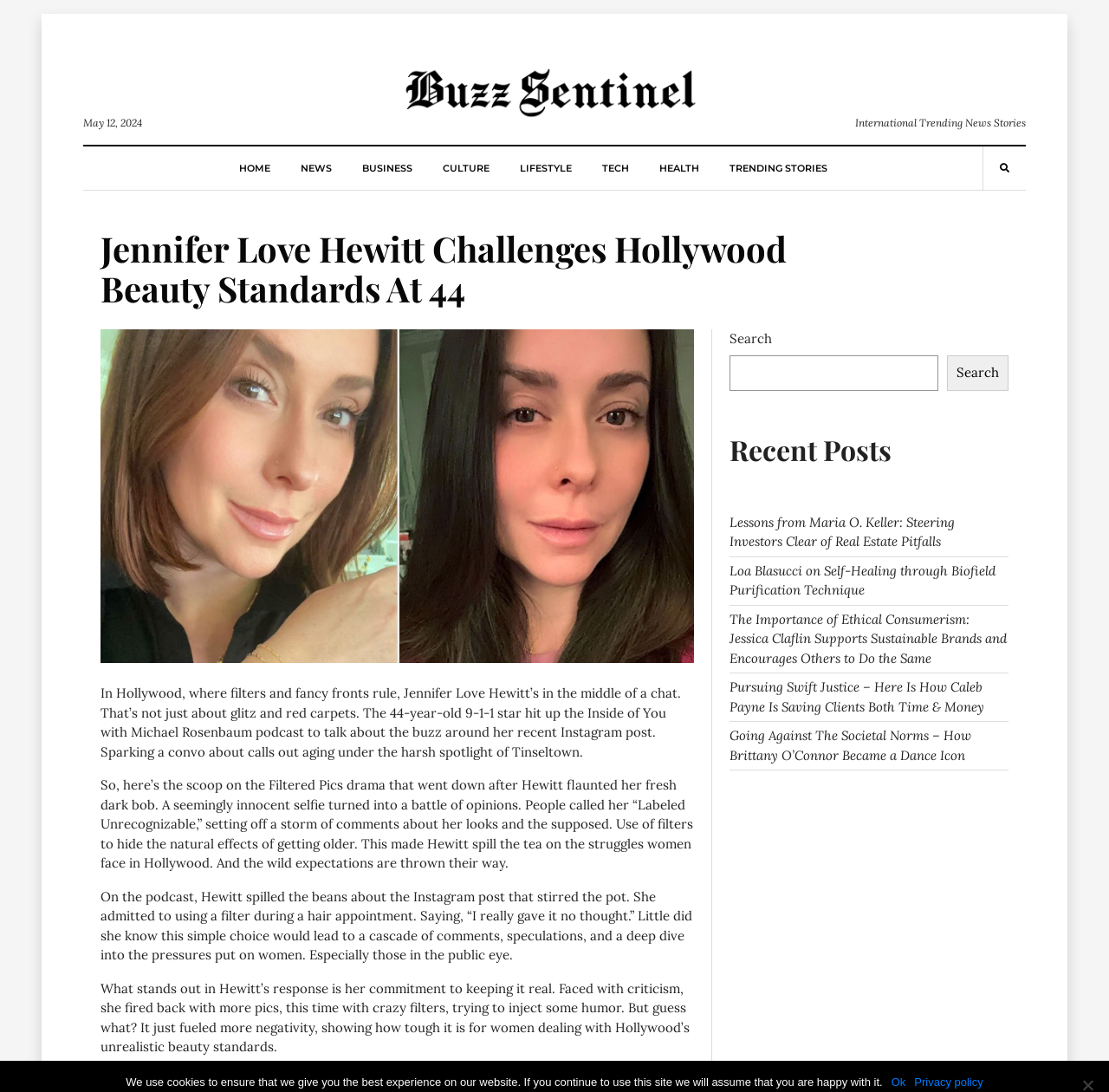Refer to the image and answer the question with as much detail as possible: What is Jennifer Love Hewitt's age?

According to the webpage, Jennifer Love Hewitt is 44 years old, as mentioned in the heading 'Jennifer Love Hewitt Challenges Hollywood Beauty Standards At 44'.